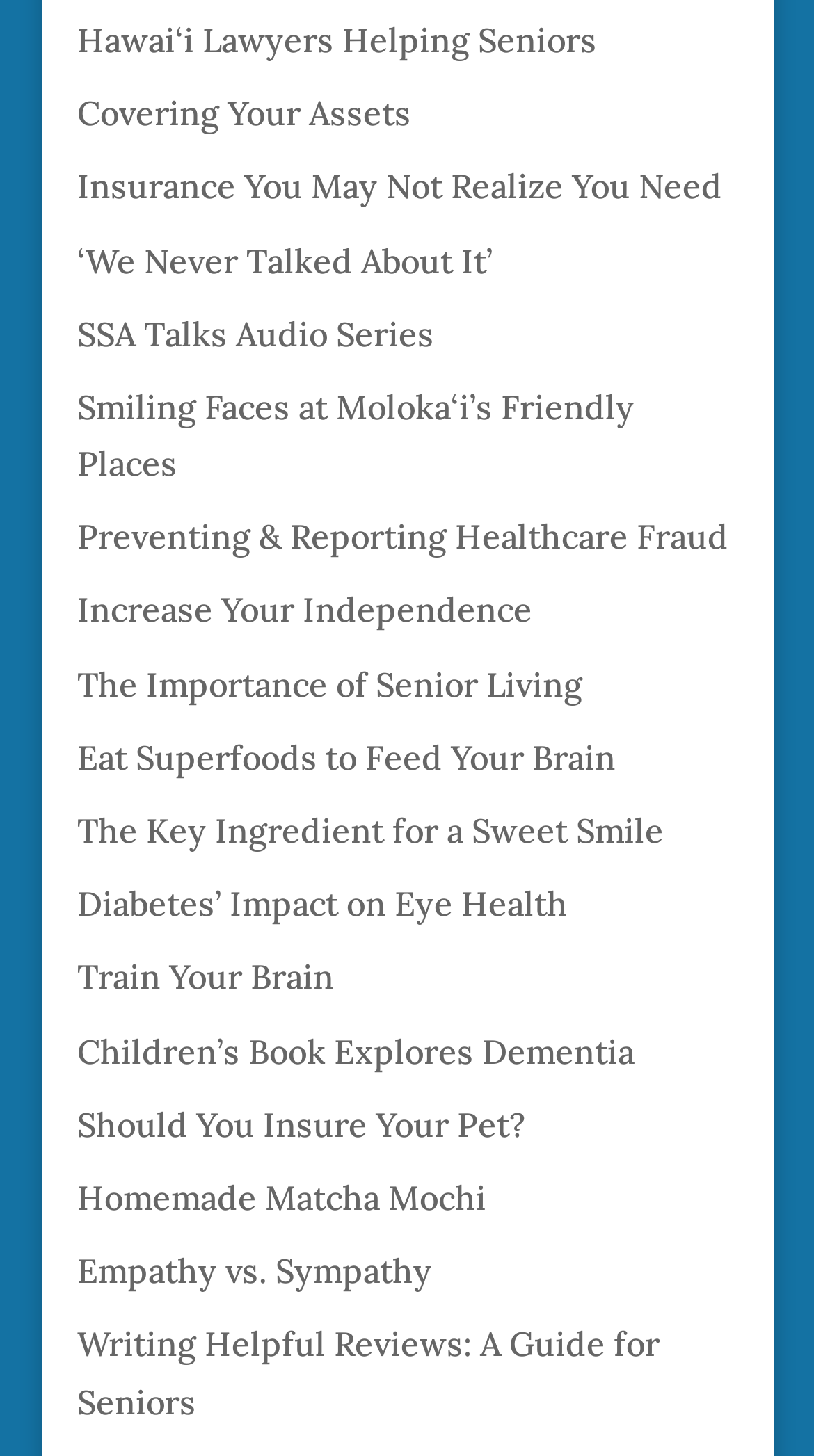Please locate the bounding box coordinates of the element's region that needs to be clicked to follow the instruction: "Read 'Insurance You May Not Realize You Need'". The bounding box coordinates should be provided as four float numbers between 0 and 1, i.e., [left, top, right, bottom].

[0.095, 0.114, 0.887, 0.142]